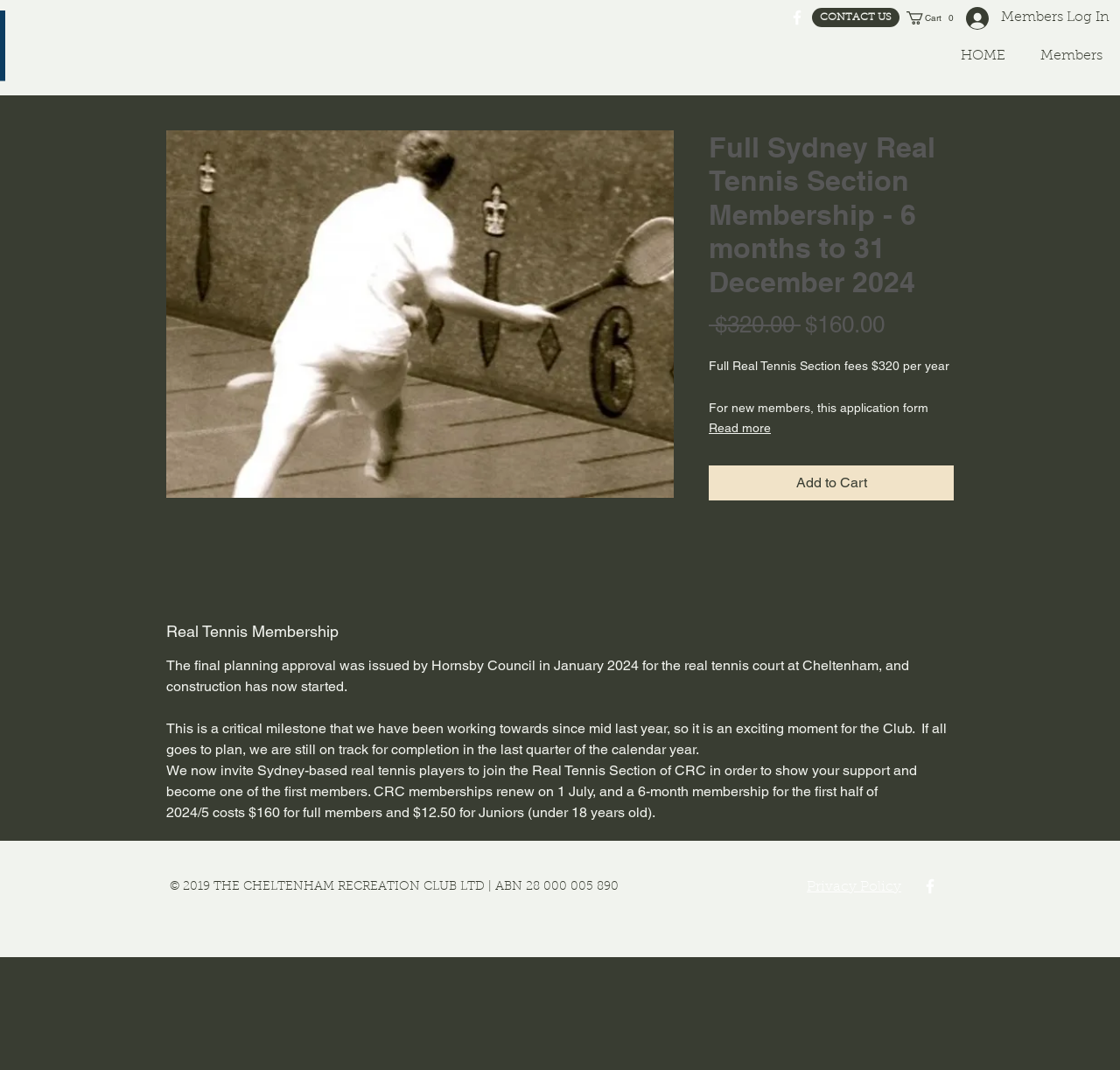What is the sale price of the membership?
Provide a well-explained and detailed answer to the question.

I found the answer by looking at the article section of the webpage, where it lists the membership details. The sale price is mentioned as '$160.00' next to the 'Sale Price' label.